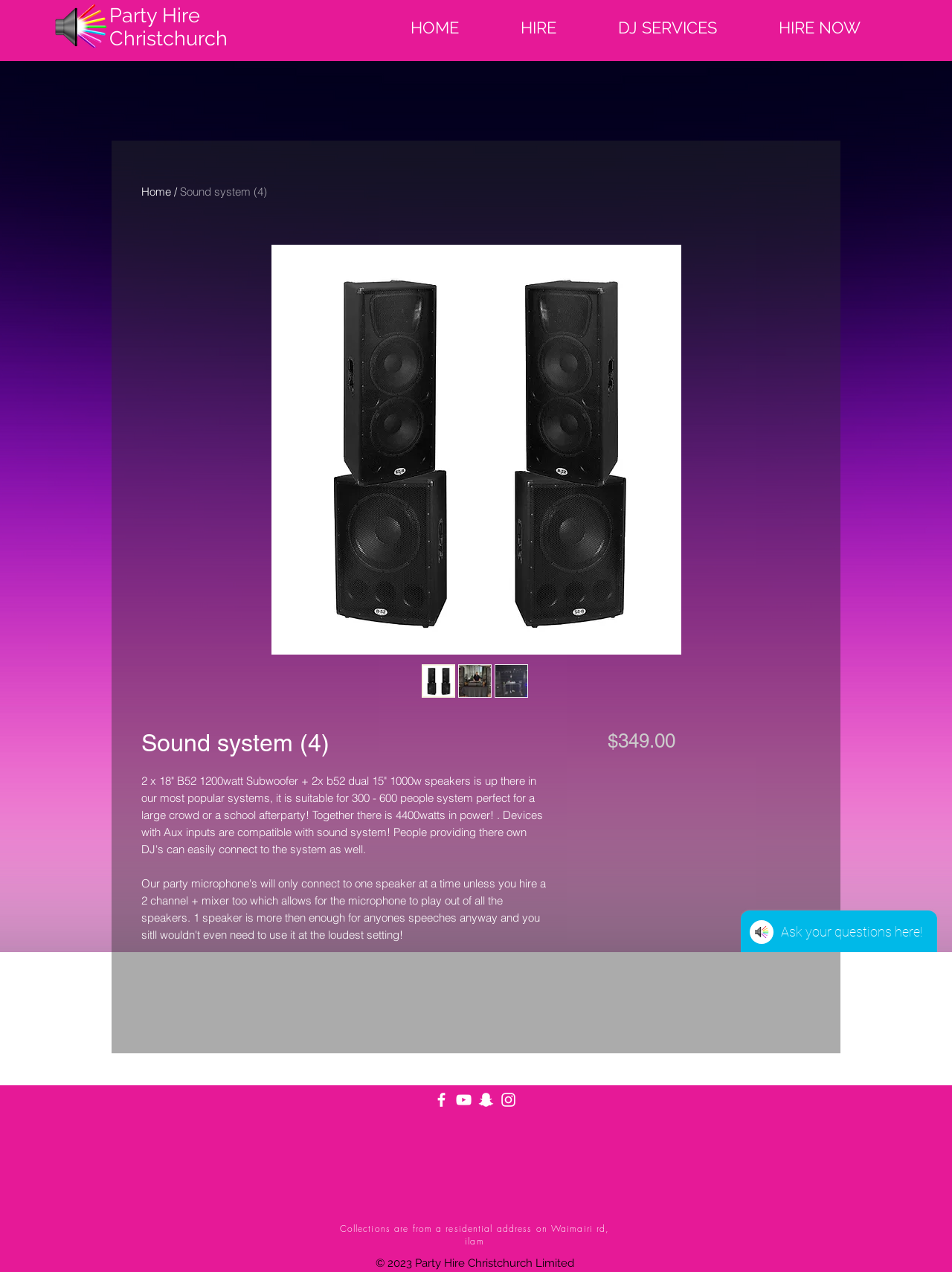Can you find the bounding box coordinates for the element that needs to be clicked to execute this instruction: "Click the 'HOME' link"? The coordinates should be given as four float numbers between 0 and 1, i.e., [left, top, right, bottom].

[0.399, 0.008, 0.515, 0.025]